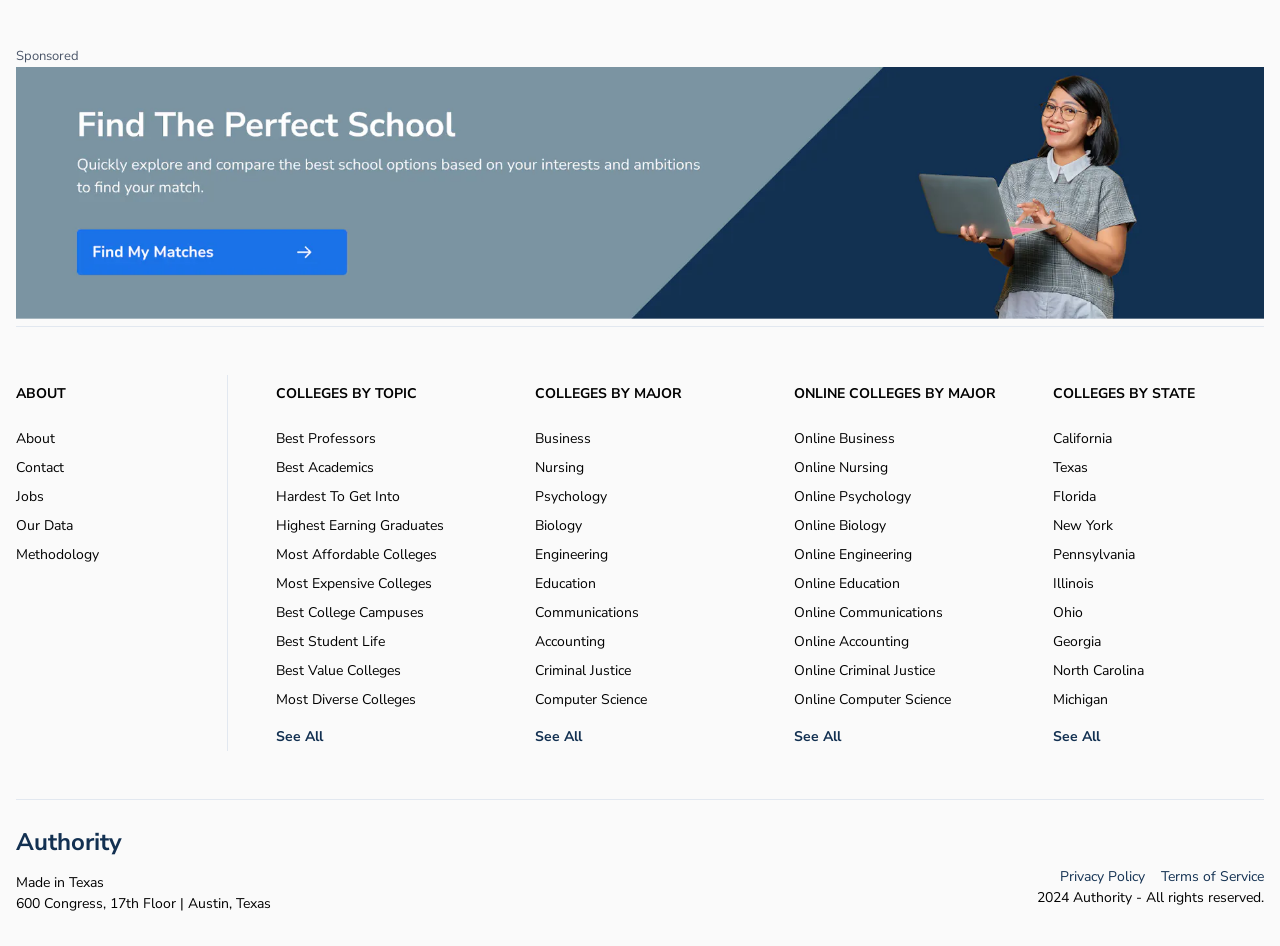Identify the bounding box coordinates for the element that needs to be clicked to fulfill this instruction: "Check online colleges by major in Computer Science". Provide the coordinates in the format of four float numbers between 0 and 1: [left, top, right, bottom].

[0.62, 0.728, 0.785, 0.75]